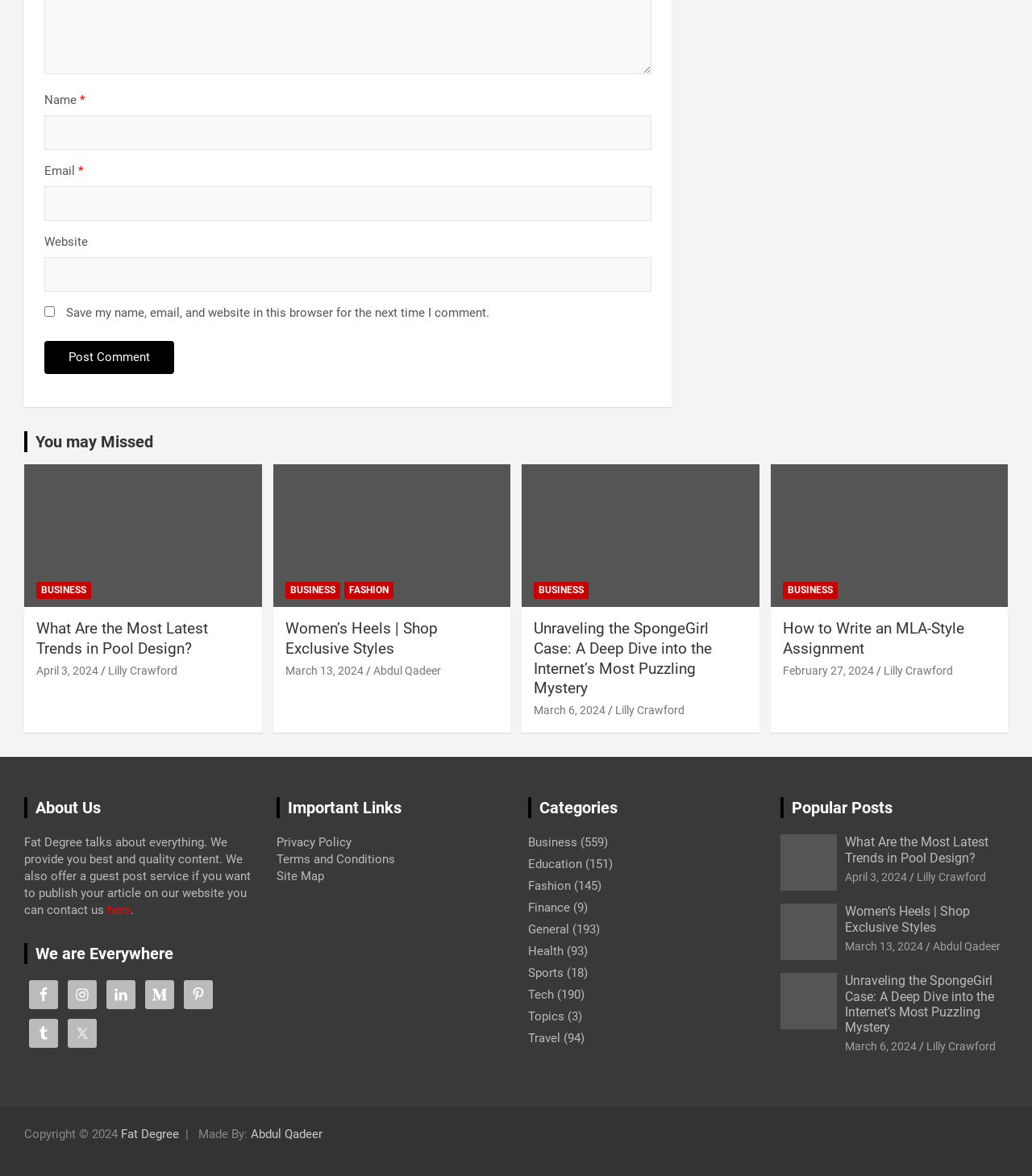Predict the bounding box coordinates for the UI element described as: "Topics". The coordinates should be four float numbers between 0 and 1, presented as [left, top, right, bottom].

[0.512, 0.858, 0.547, 0.871]